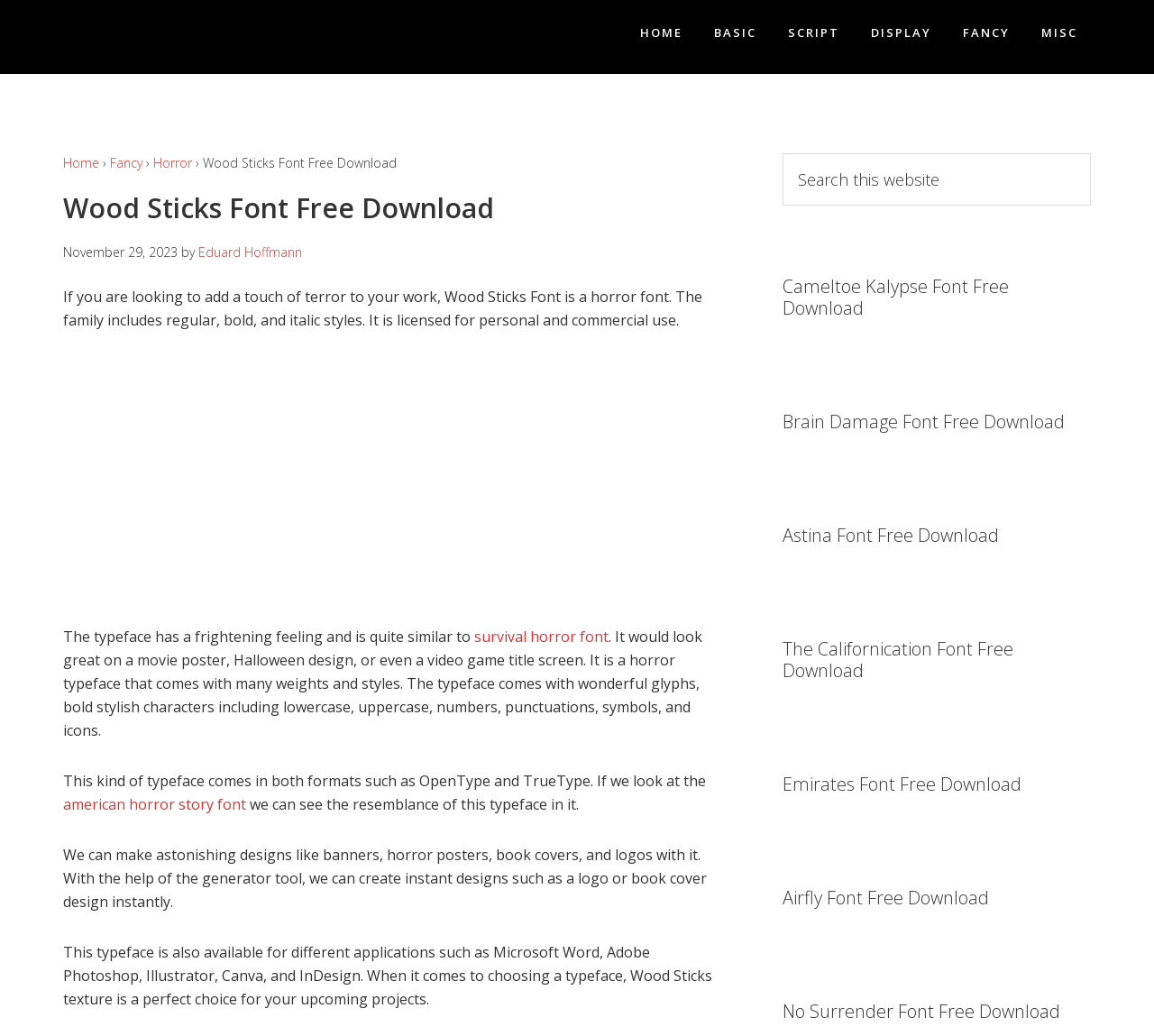Locate the coordinates of the bounding box for the clickable region that fulfills this instruction: "View archives for December 2022".

None